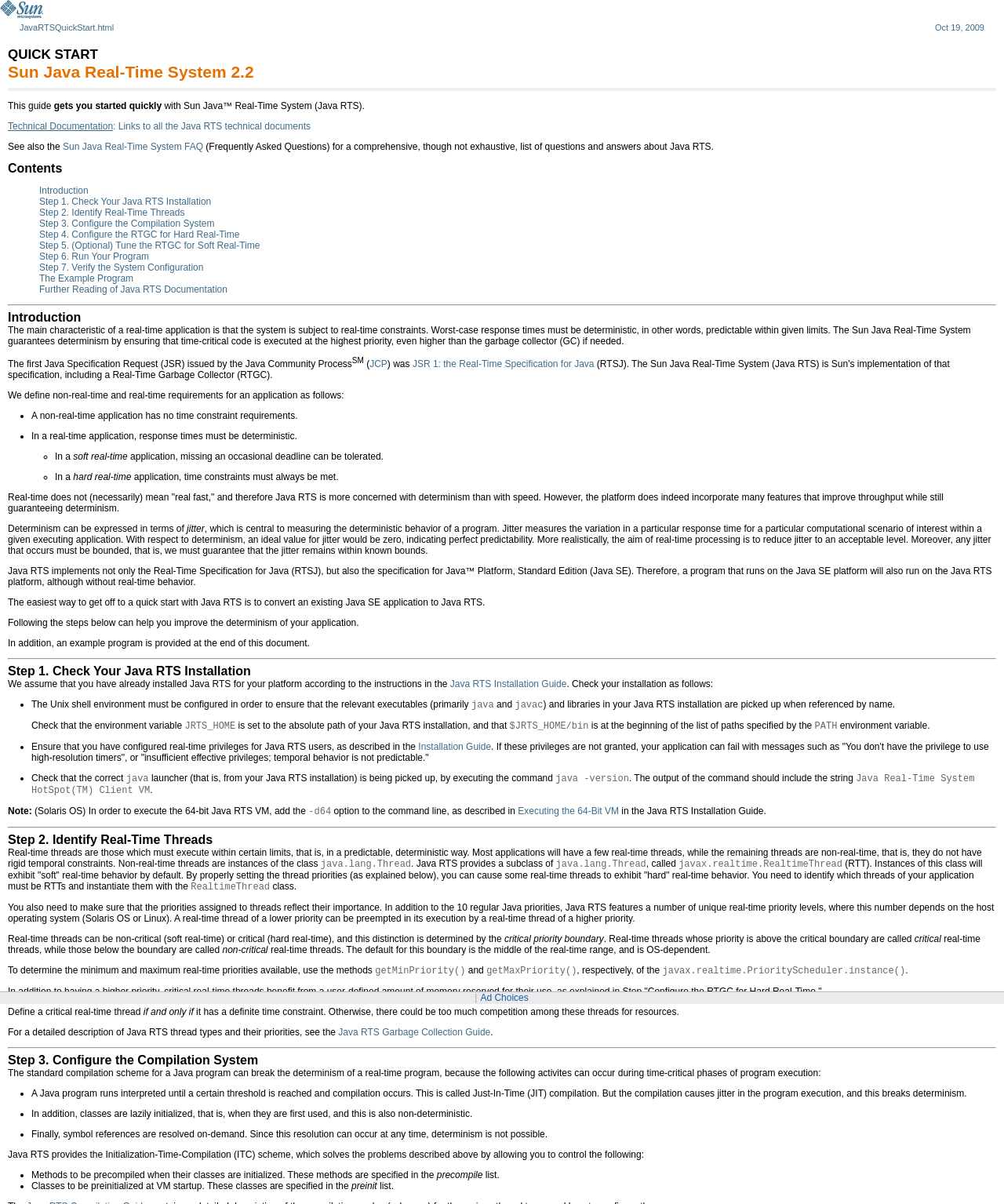Select the bounding box coordinates of the element I need to click to carry out the following instruction: "Click the 'Java RTS Installation Guide' link".

[0.448, 0.564, 0.564, 0.573]